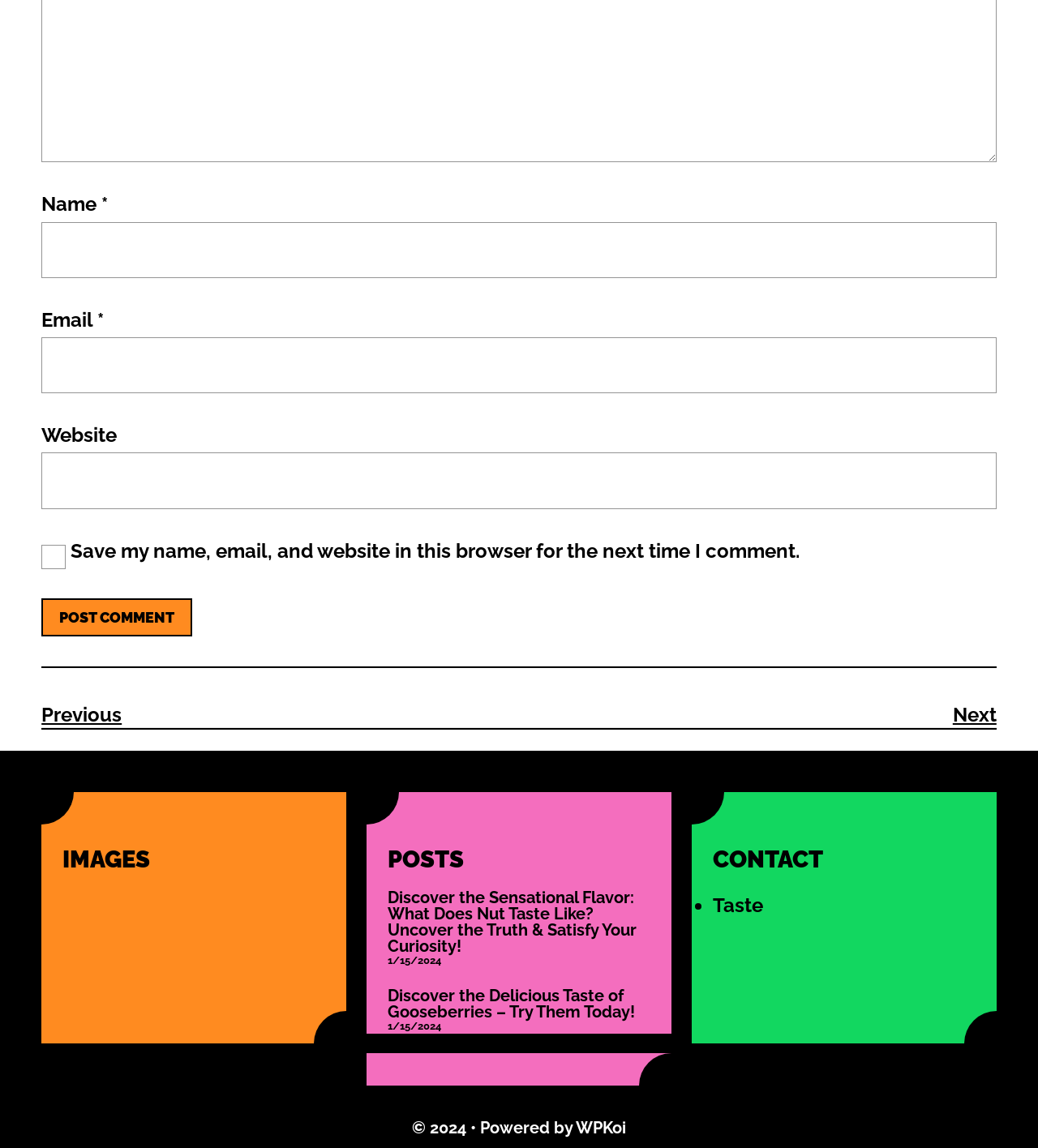Provide a one-word or one-phrase answer to the question:
What is the purpose of the 'CONTACT' section?

To provide contact information